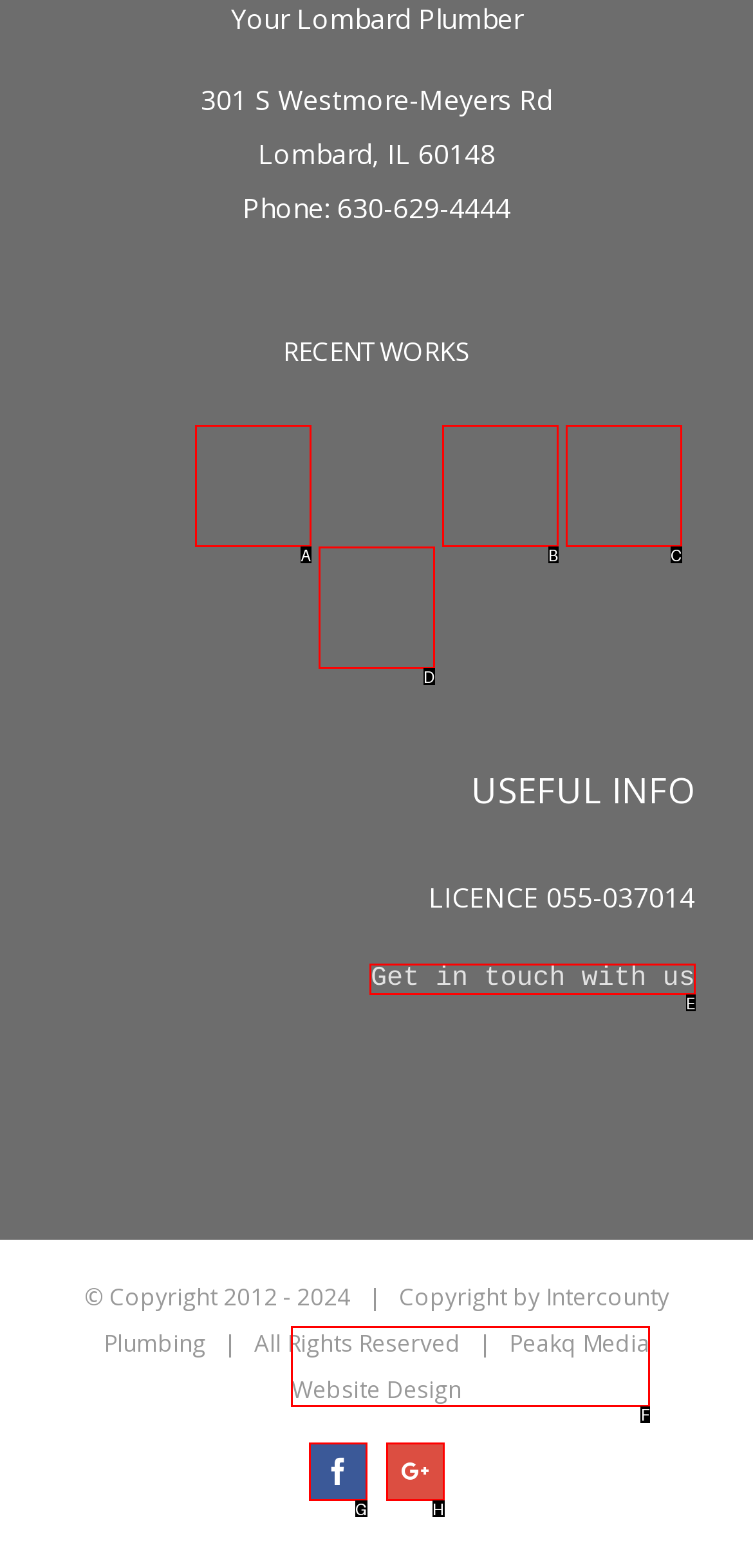Identify the correct choice to execute this task: explore the topic of BCH
Respond with the letter corresponding to the right option from the available choices.

None